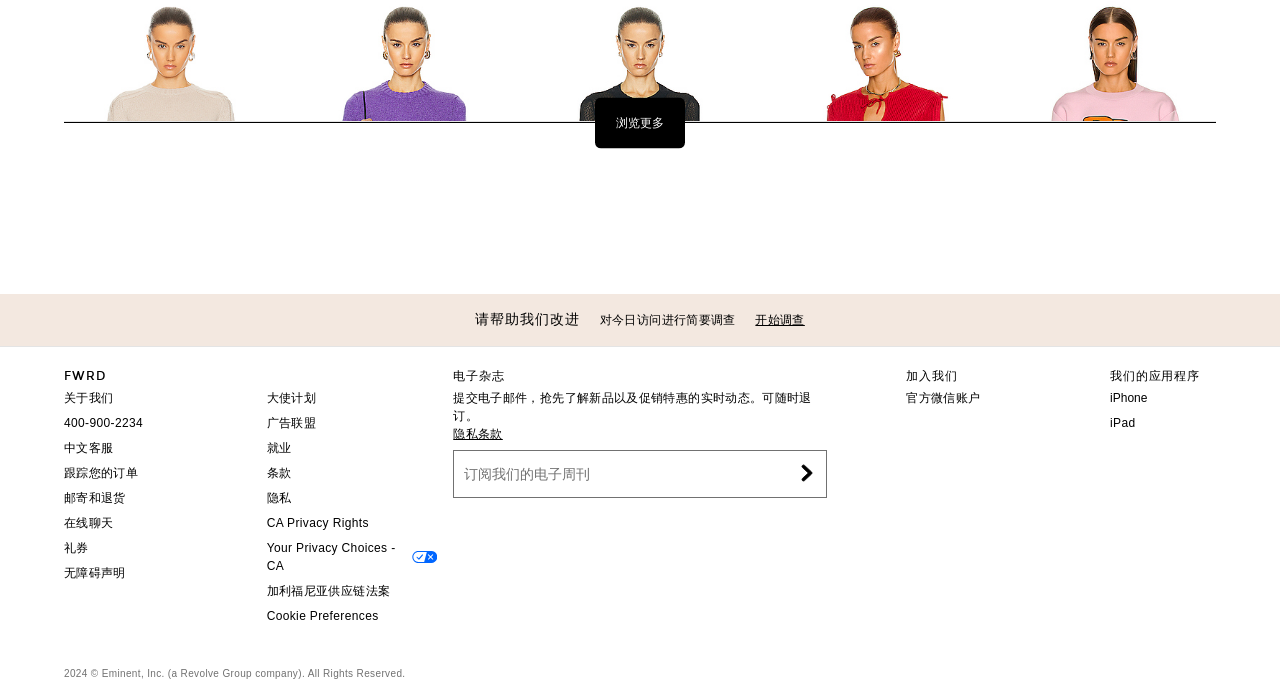Please specify the bounding box coordinates of the clickable region to carry out the following instruction: "Track your order". The coordinates should be four float numbers between 0 and 1, in the format [left, top, right, bottom].

[0.05, 0.675, 0.108, 0.695]